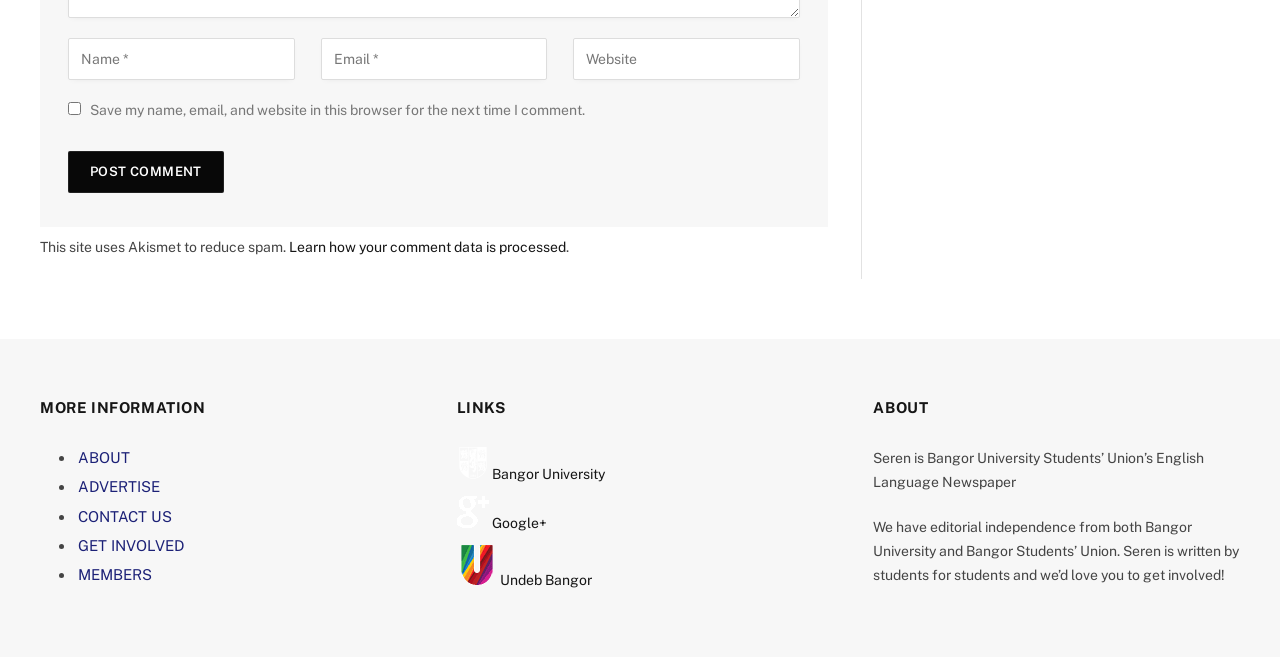Please provide the bounding box coordinates for the element that needs to be clicked to perform the following instruction: "Check the save comment checkbox". The coordinates should be given as four float numbers between 0 and 1, i.e., [left, top, right, bottom].

[0.053, 0.156, 0.063, 0.176]